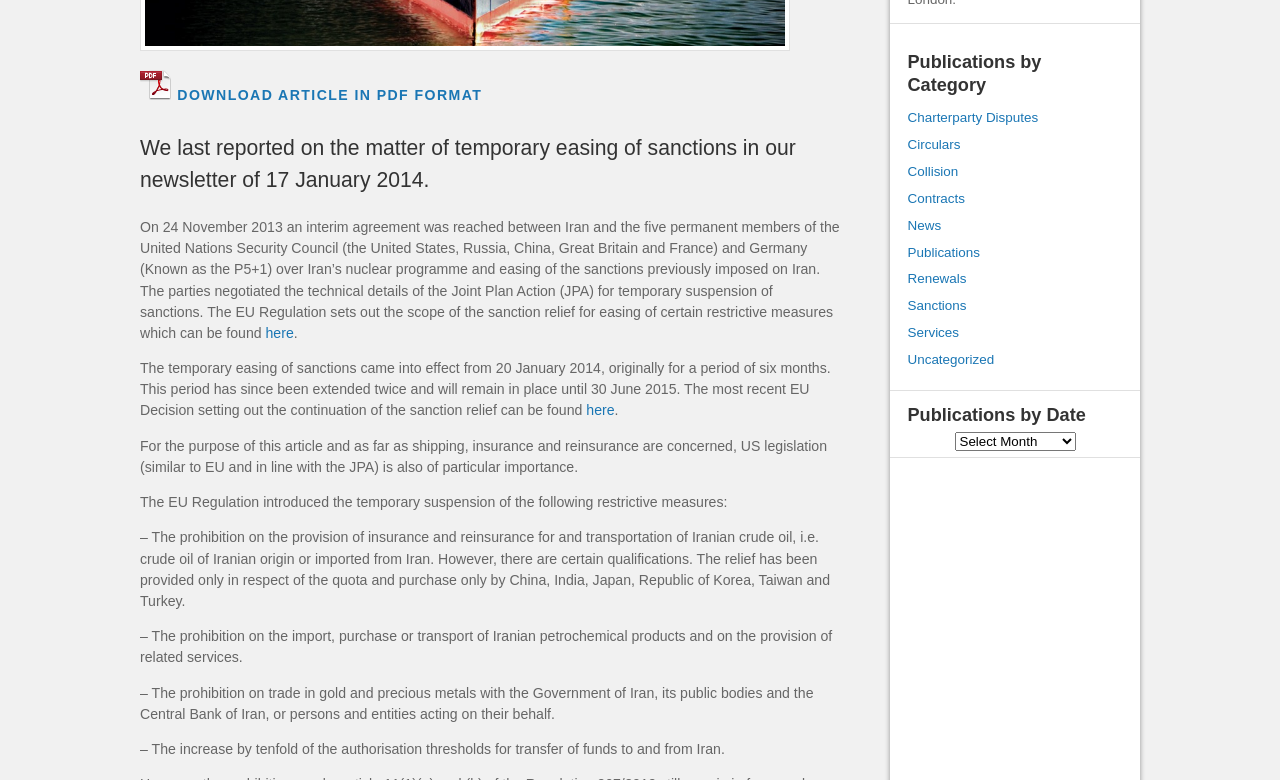Find the bounding box coordinates corresponding to the UI element with the description: "Circulars". The coordinates should be formatted as [left, top, right, bottom], with values as floats between 0 and 1.

[0.709, 0.173, 0.877, 0.199]